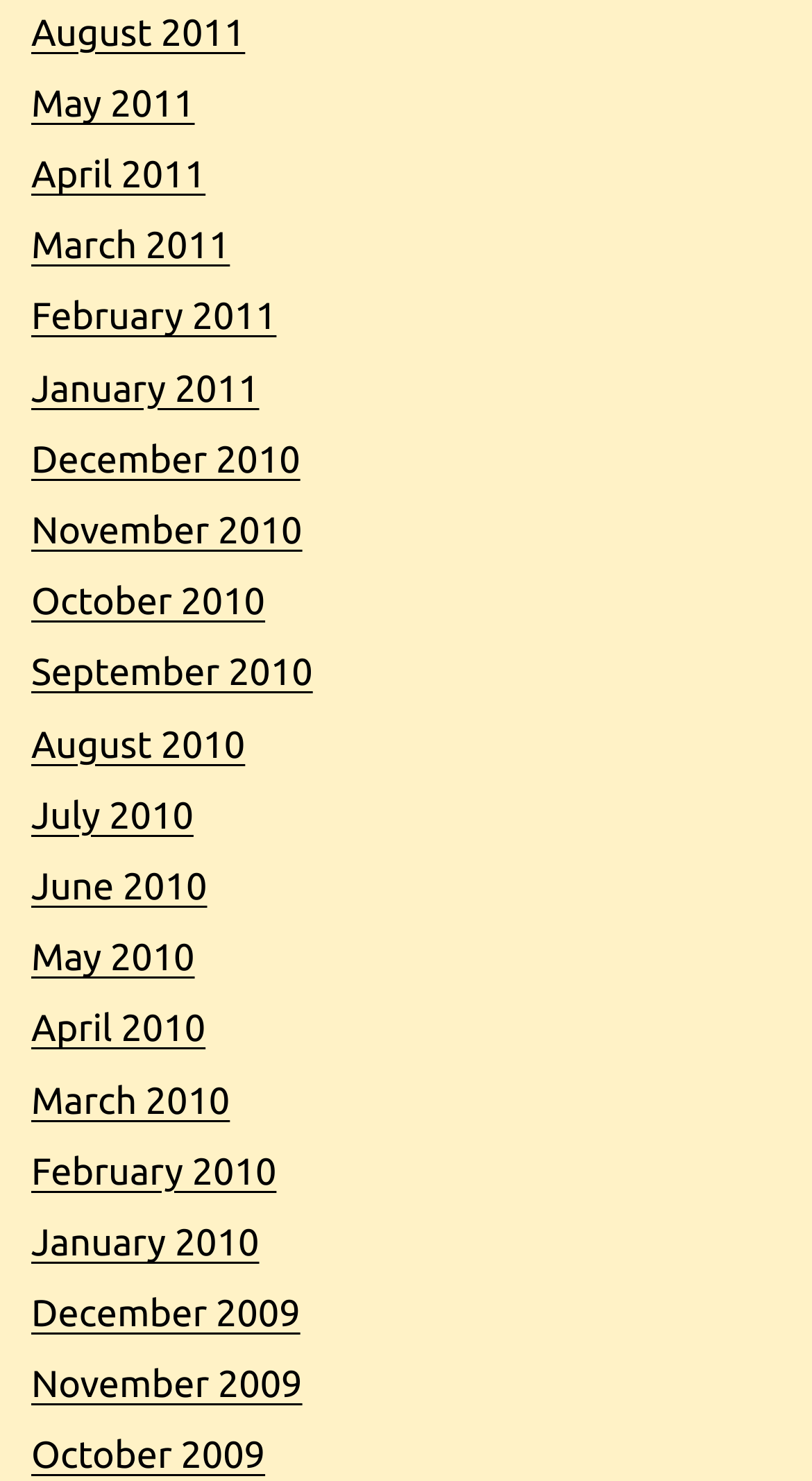Determine the coordinates of the bounding box that should be clicked to complete the instruction: "view August 2011". The coordinates should be represented by four float numbers between 0 and 1: [left, top, right, bottom].

[0.038, 0.008, 0.302, 0.036]